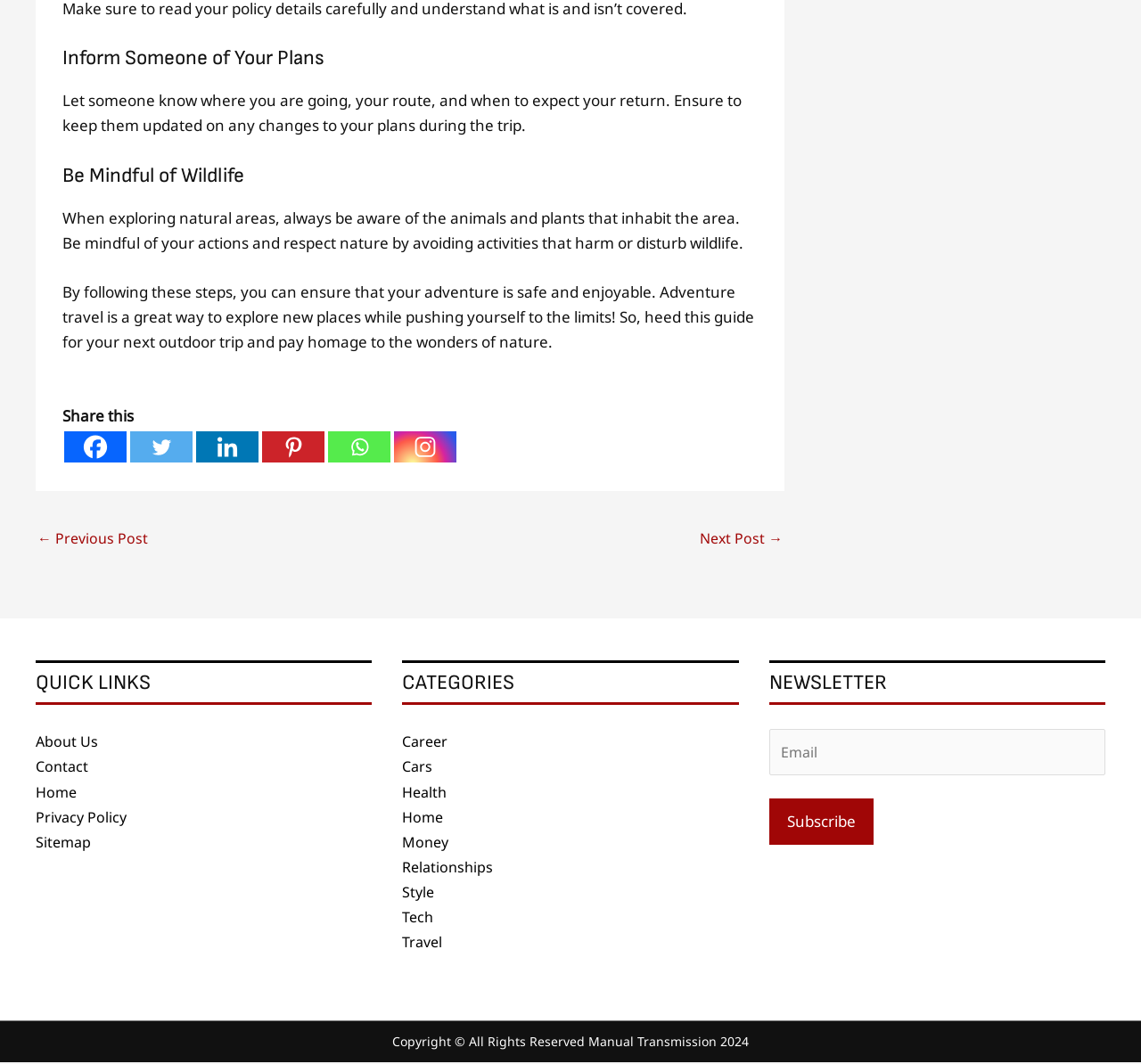Locate the bounding box coordinates of the item that should be clicked to fulfill the instruction: "Visit the About Us page".

[0.031, 0.688, 0.086, 0.711]